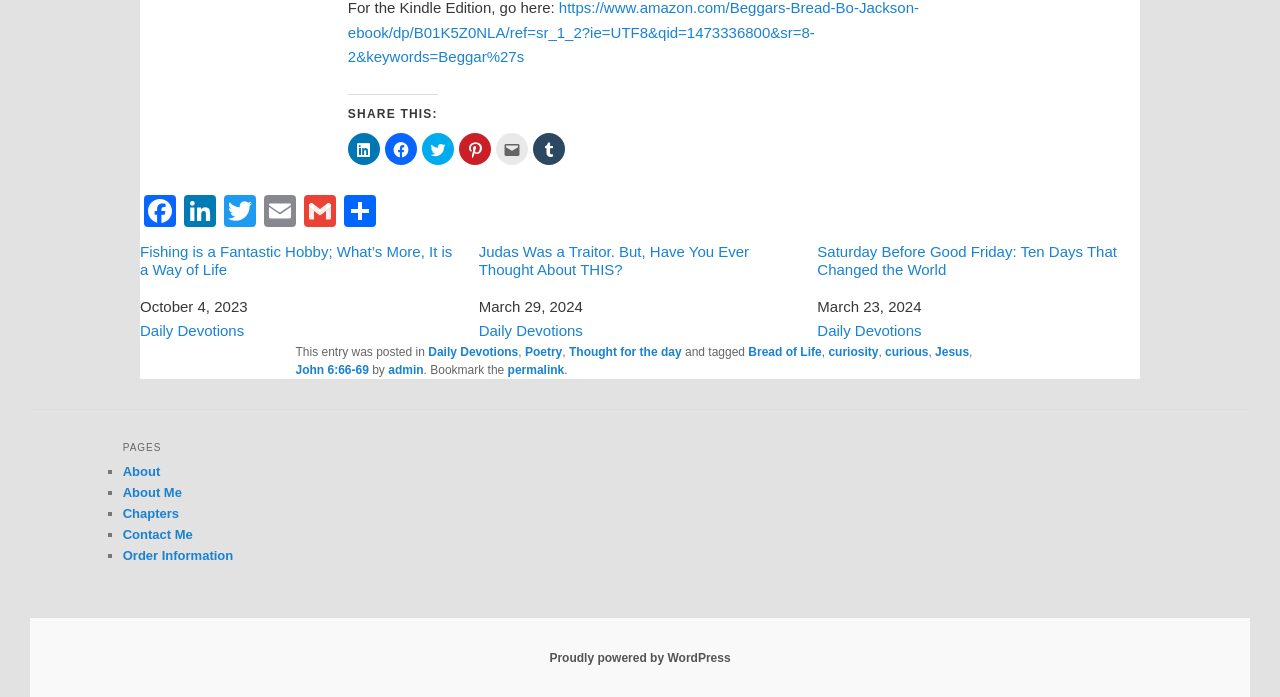Can you provide the bounding box coordinates for the element that should be clicked to implement the instruction: "Share this post on Facebook"?

[0.301, 0.191, 0.326, 0.237]